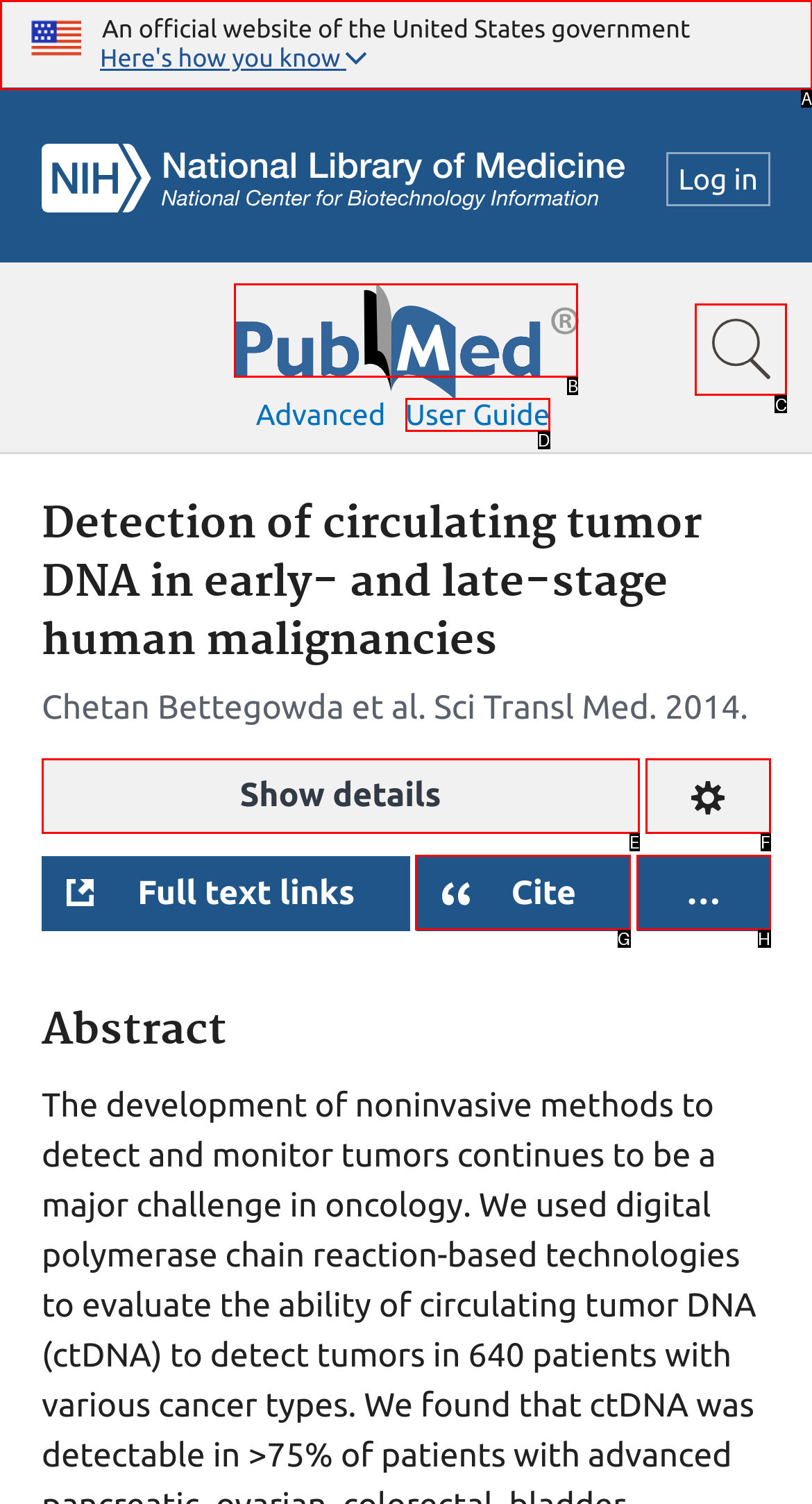Identify the correct UI element to click on to achieve the task: Show search bar. Provide the letter of the appropriate element directly from the available choices.

C